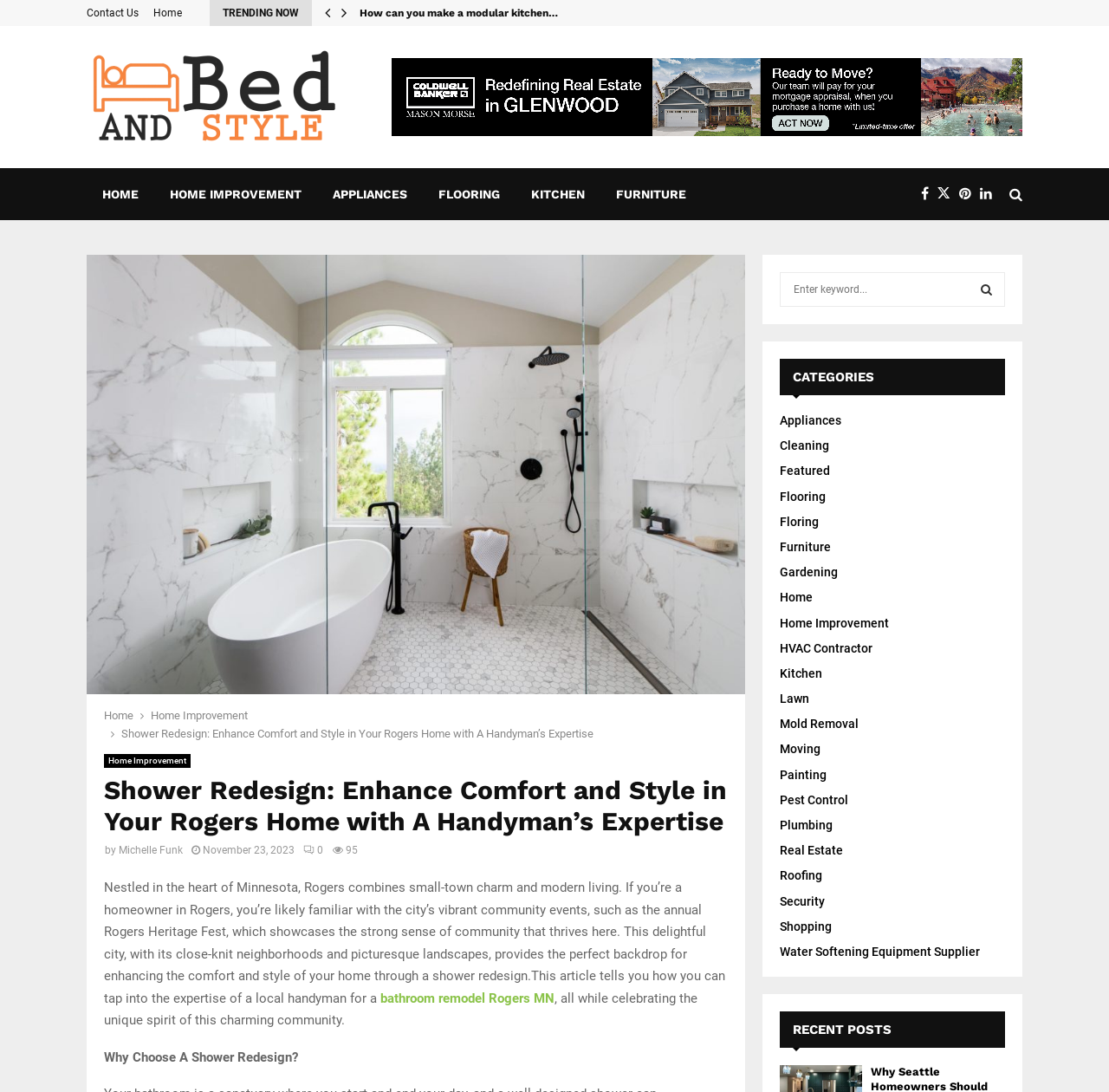Highlight the bounding box coordinates of the element that should be clicked to carry out the following instruction: "Search for something". The coordinates must be given as four float numbers ranging from 0 to 1, i.e., [left, top, right, bottom].

[0.703, 0.249, 0.906, 0.281]